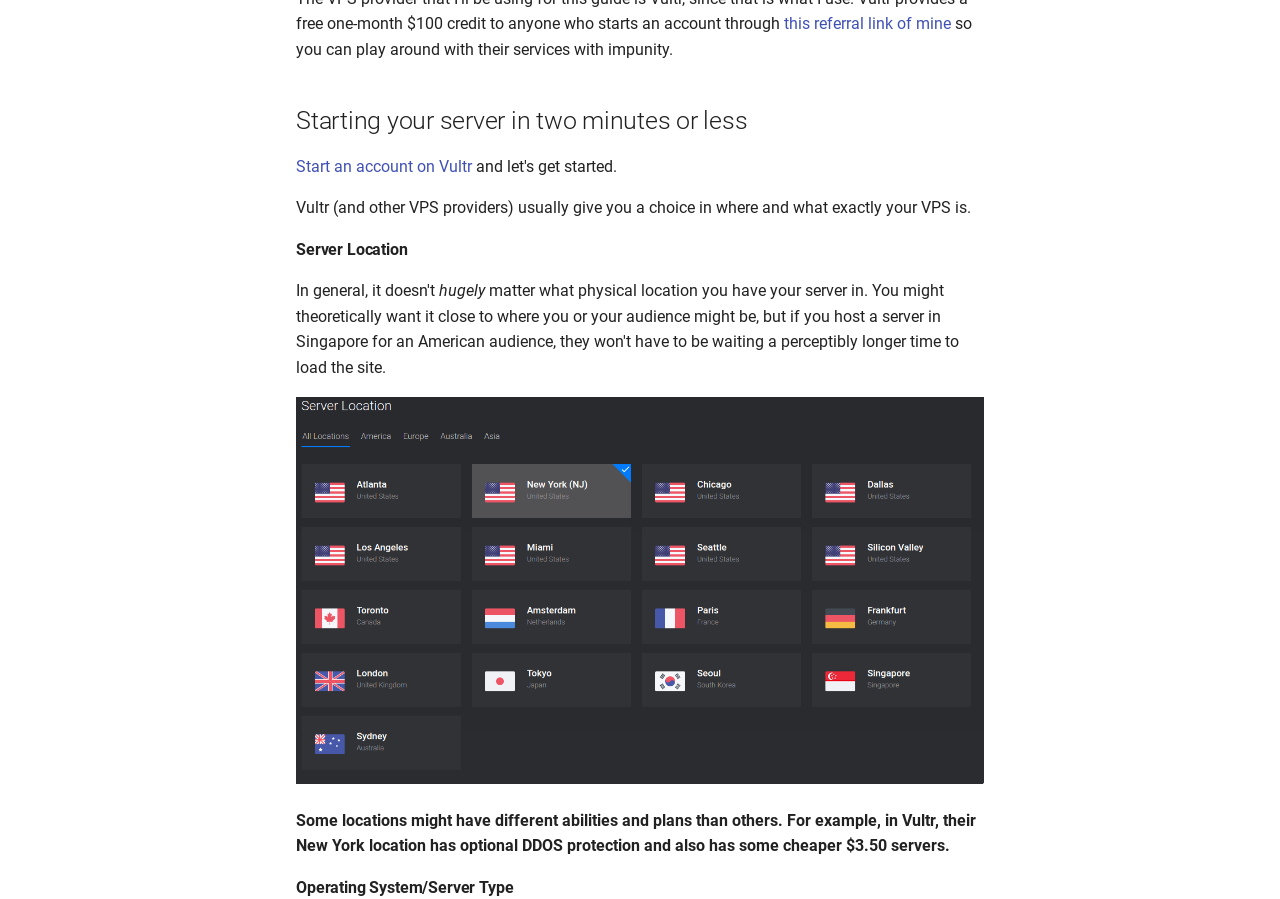Find the bounding box coordinates for the HTML element described in this sentence: "Start an account on Vultr". Provide the coordinates as four float numbers between 0 and 1, in the format [left, top, right, bottom].

[0.231, 0.174, 0.369, 0.195]